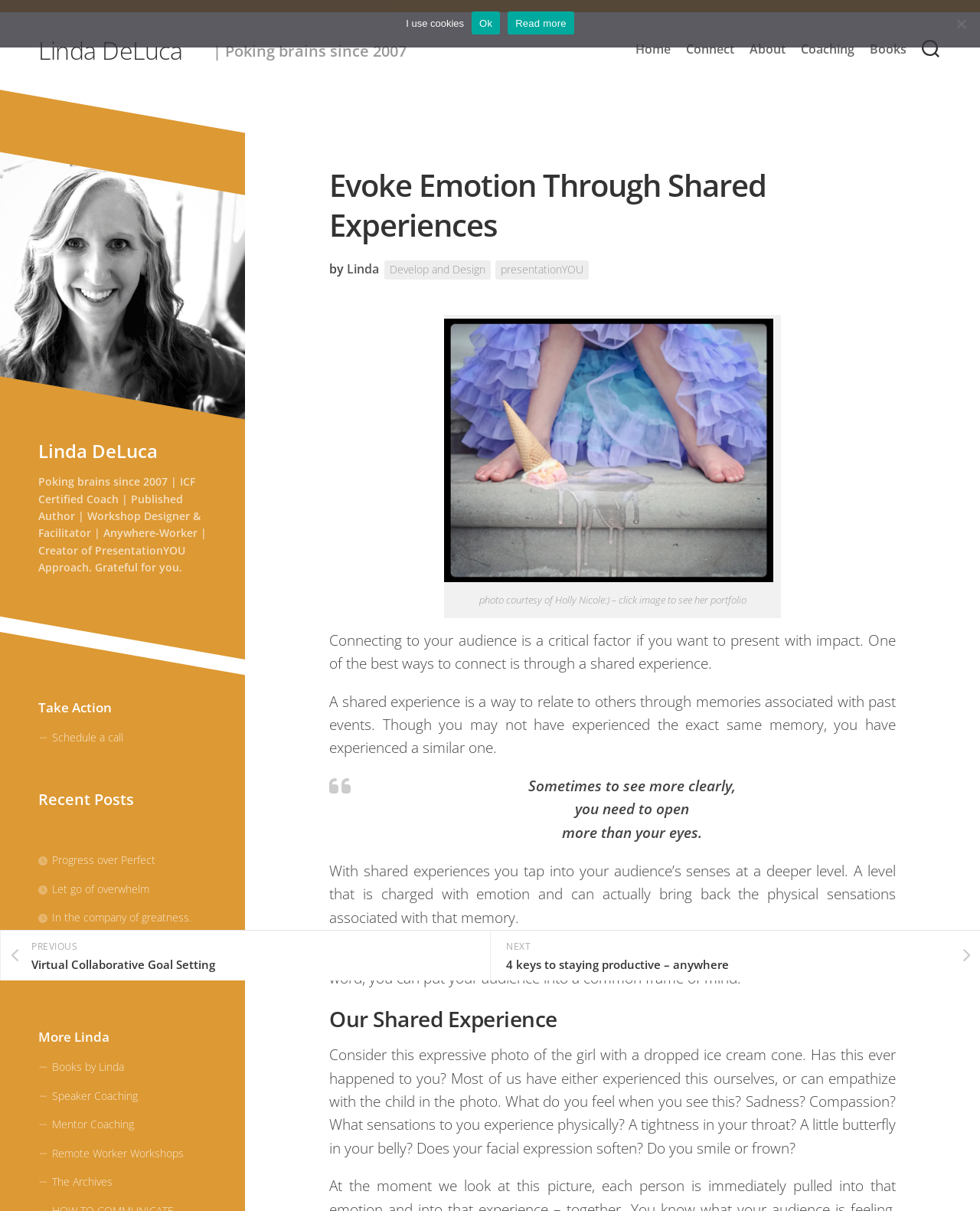Give a one-word or one-phrase response to the question: 
What is the topic of the article?

Evoke Emotion Through Shared Experiences